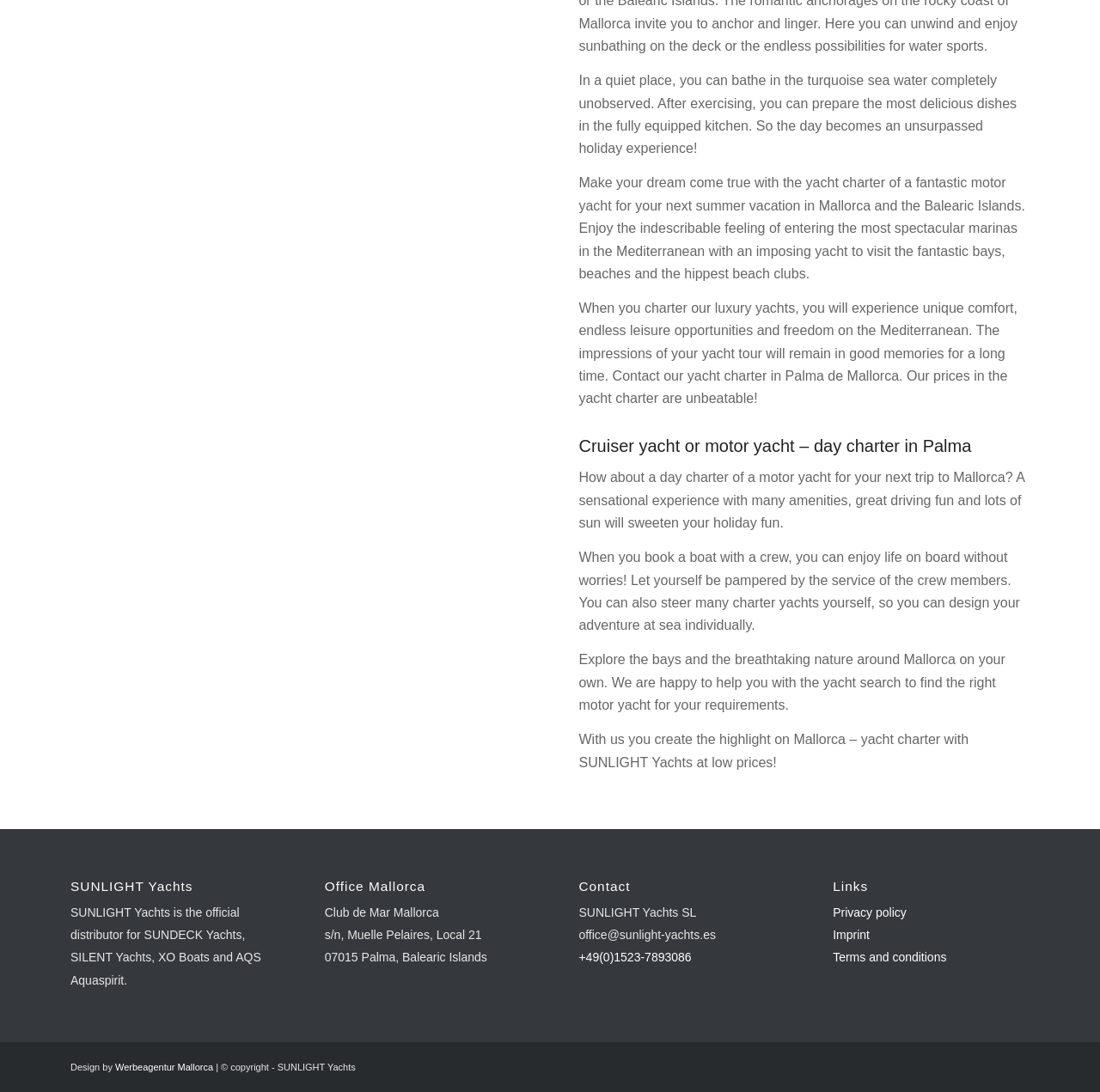What type of vacation is being promoted?
Observe the image and answer the question with a one-word or short phrase response.

Yacht charter